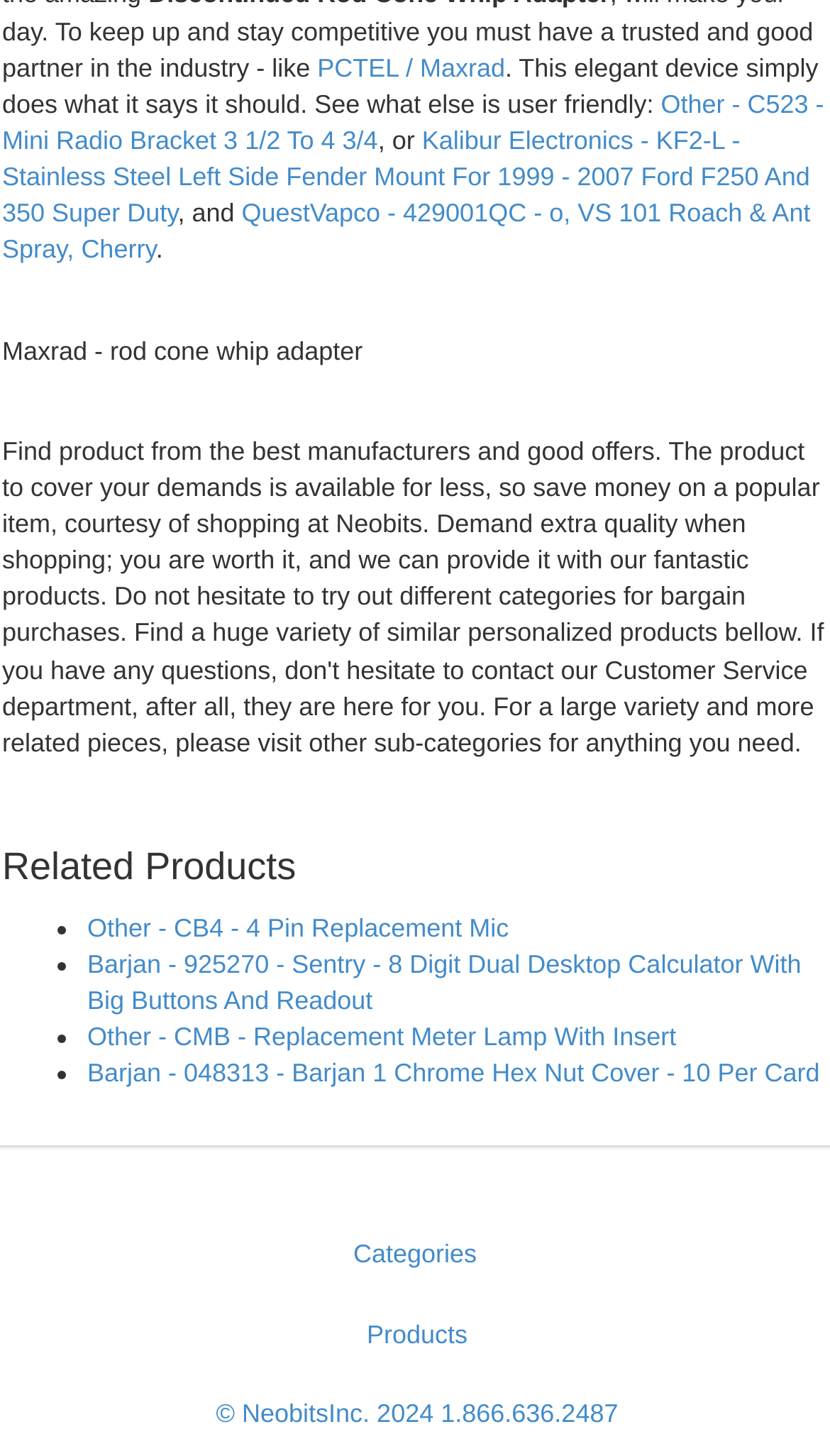Using the element description © NeobitsInc. 2024 1.866.636.2487, predict the bounding box coordinates for the UI element. Provide the coordinates in (top-left x, top-left y, bottom-right x, bottom-right y) format with values ranging from 0 to 1.

[0.082, 0.944, 0.923, 0.998]